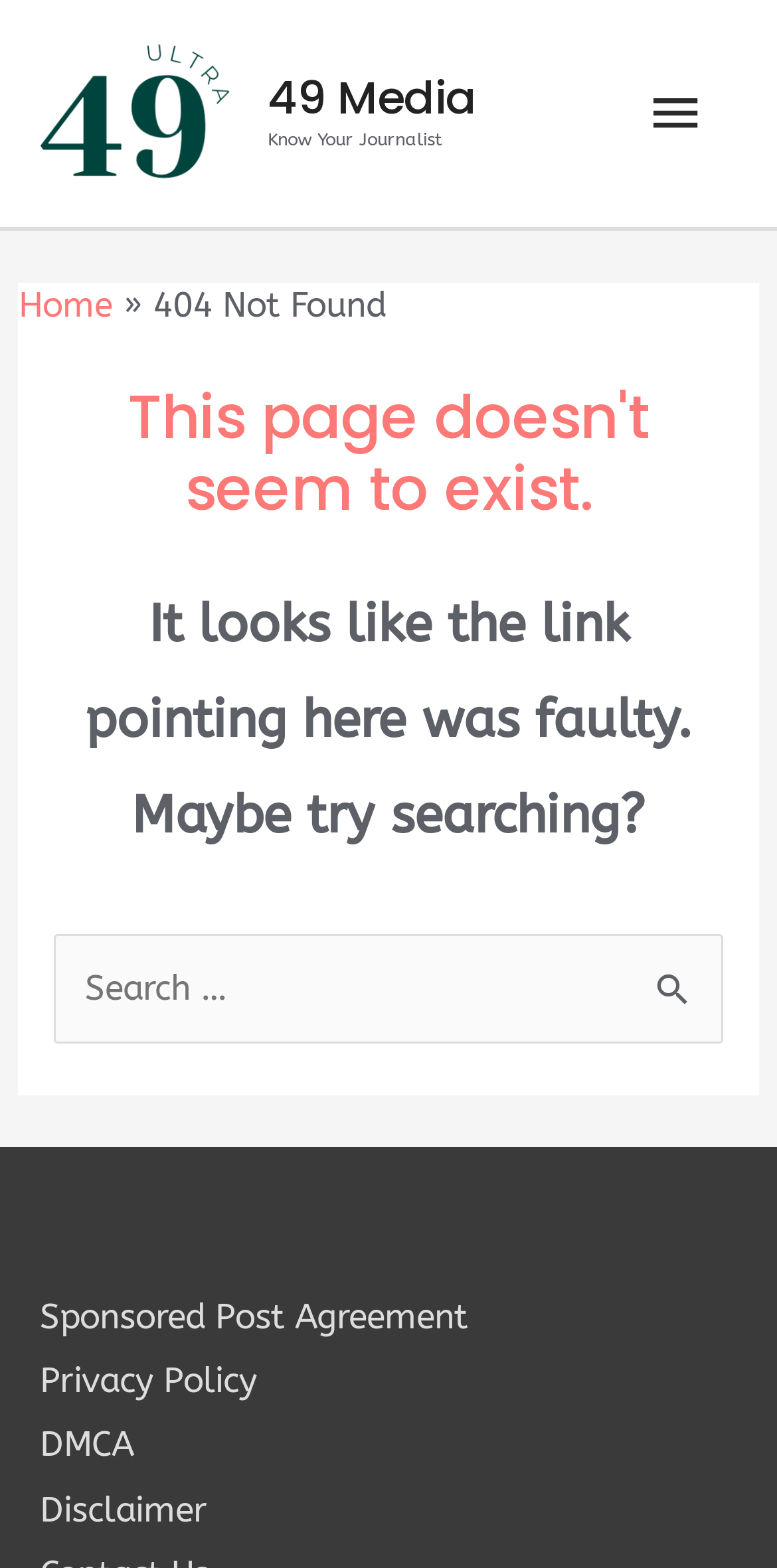What is the main menu button icon?
Offer a detailed and full explanation in response to the question.

The main menu button is located in the top-right corner of the webpage, and it has an icon '' indicating that it can be expanded to show more options.